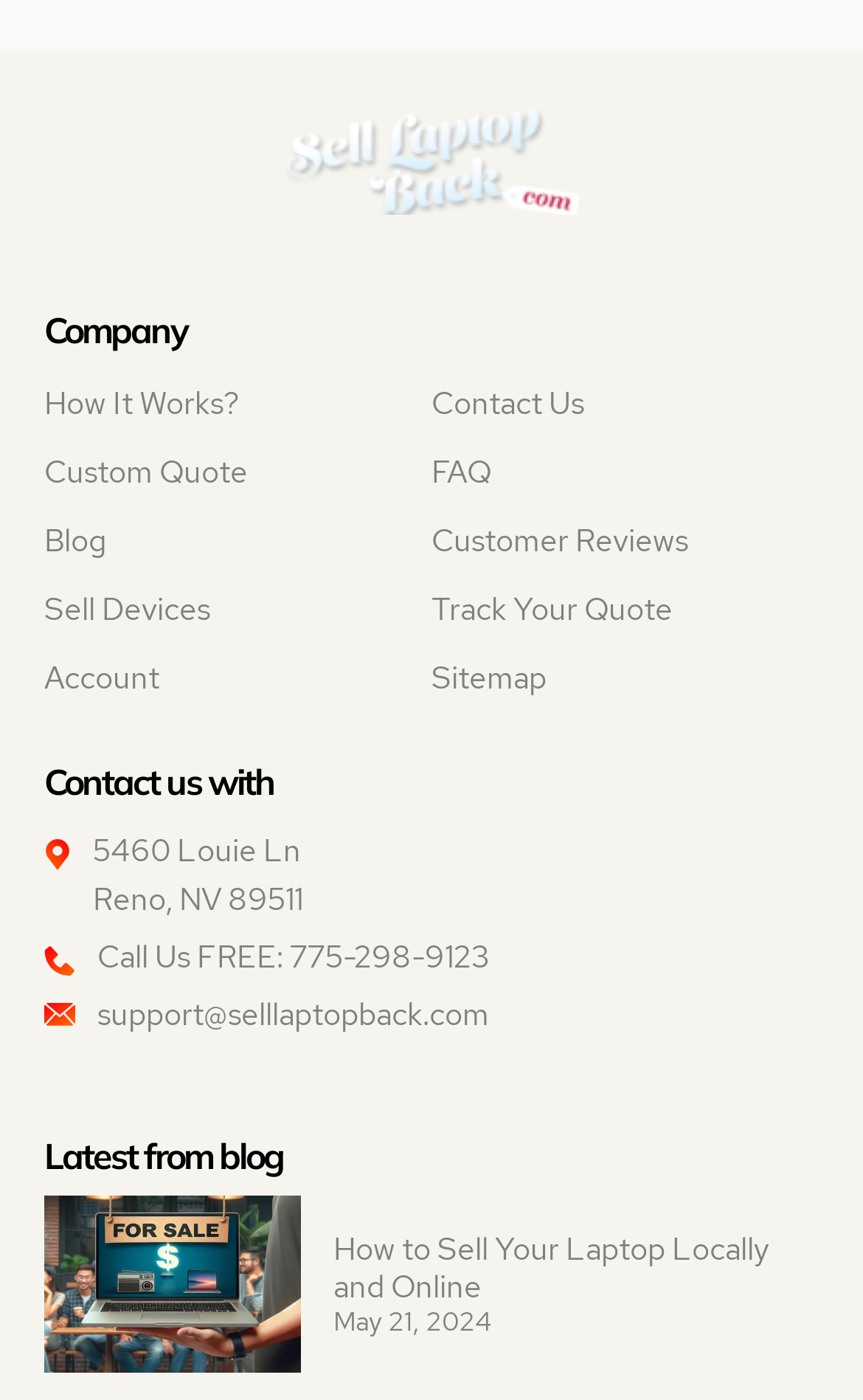Show me the bounding box coordinates of the clickable region to achieve the task as per the instruction: "Contact us at '5460 Louie Ln Reno, NV 89511'".

[0.051, 0.587, 0.949, 0.662]